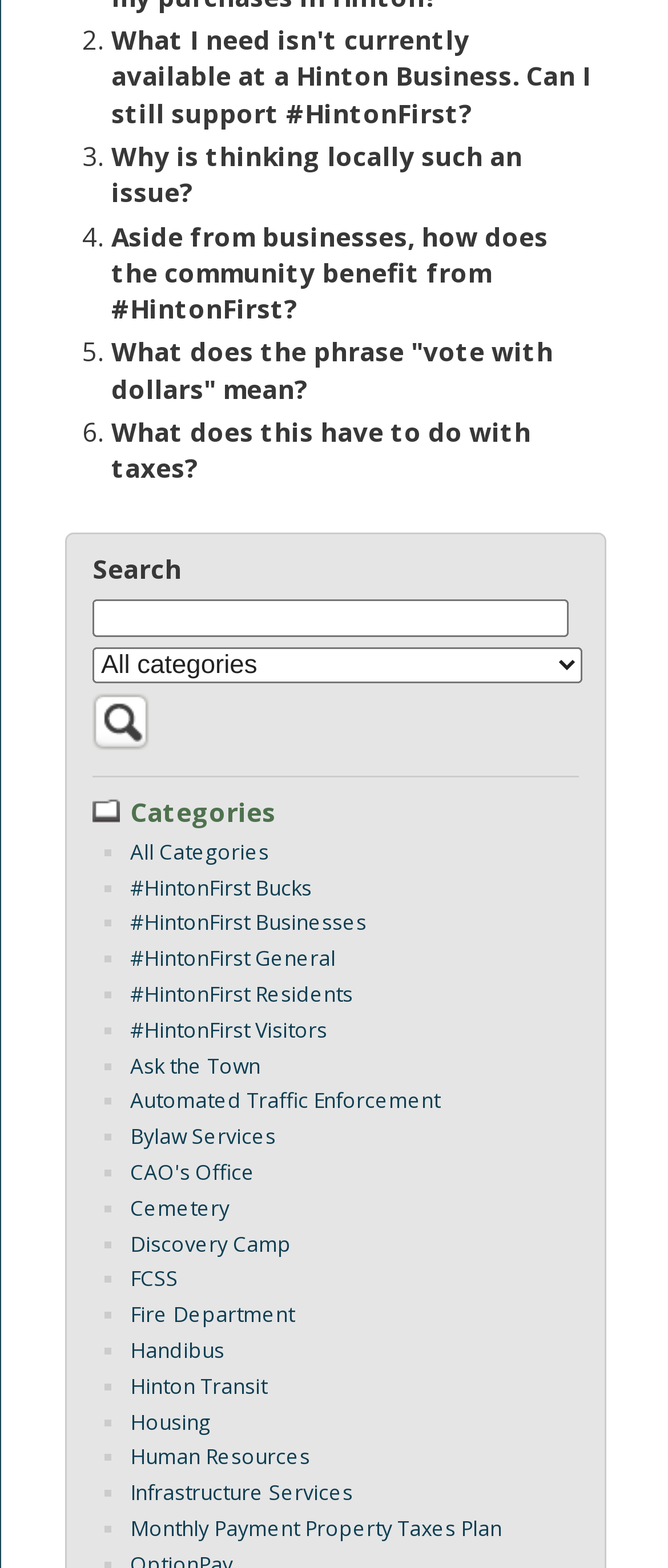Based on the element description: "Automated Traffic Enforcement", identify the bounding box coordinates for this UI element. The coordinates must be four float numbers between 0 and 1, listed as [left, top, right, bottom].

[0.195, 0.693, 0.659, 0.711]